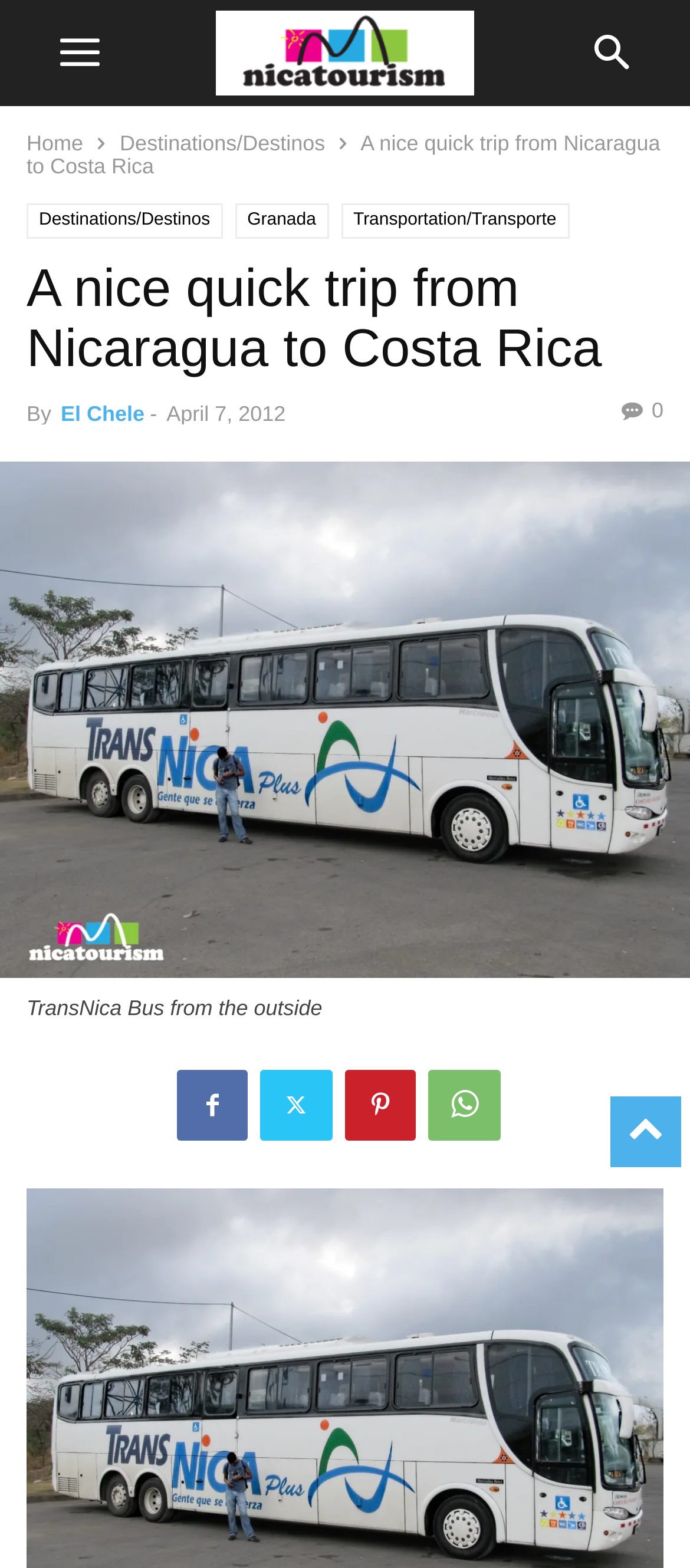Please identify the bounding box coordinates of the area that needs to be clicked to fulfill the following instruction: "view destinations."

[0.174, 0.083, 0.471, 0.099]